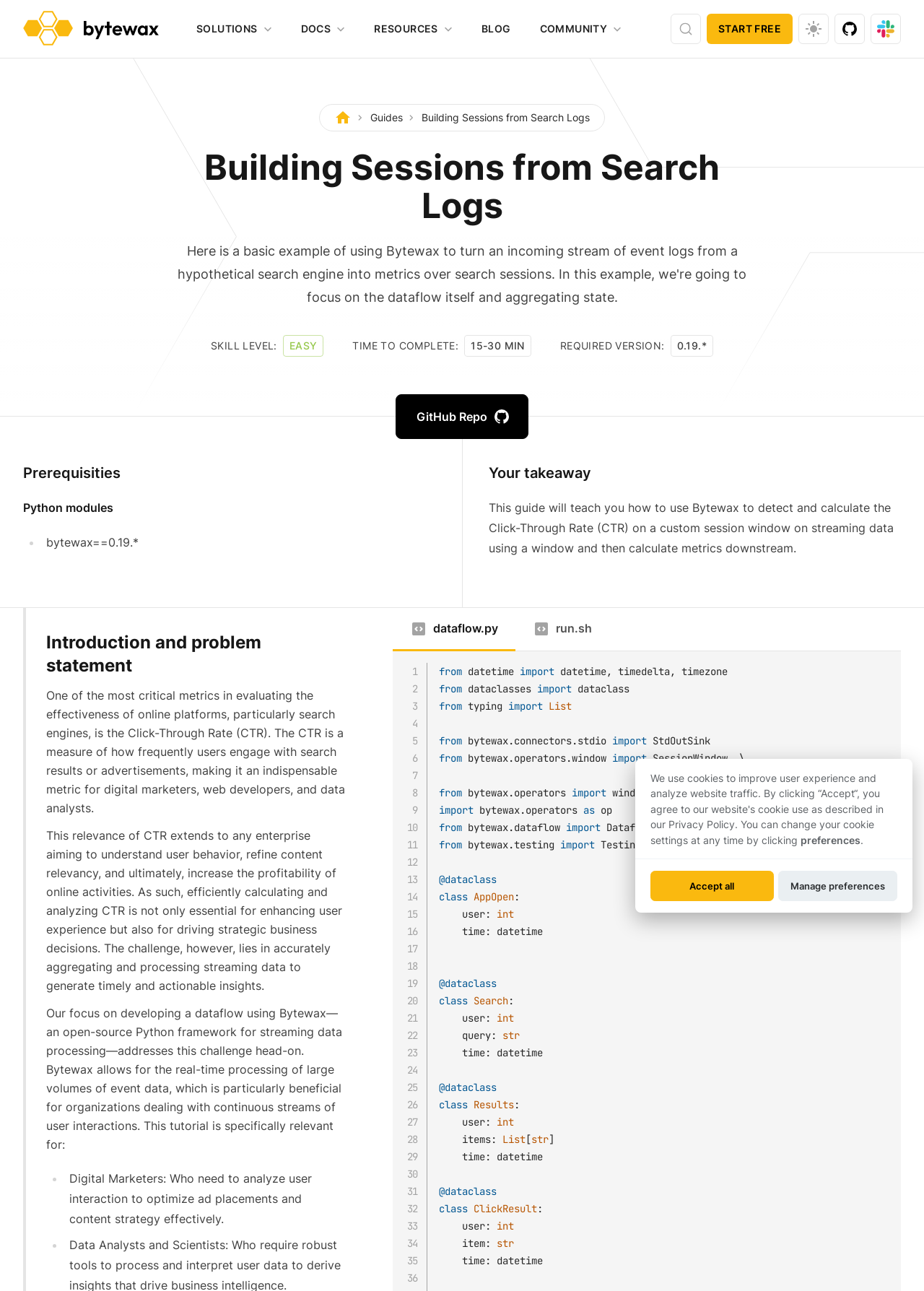Find and provide the bounding box coordinates for the UI element described here: "parent_node: SOLUTIONS title="bytewax"". The coordinates should be given as four float numbers between 0 and 1: [left, top, right, bottom].

[0.025, 0.008, 0.172, 0.036]